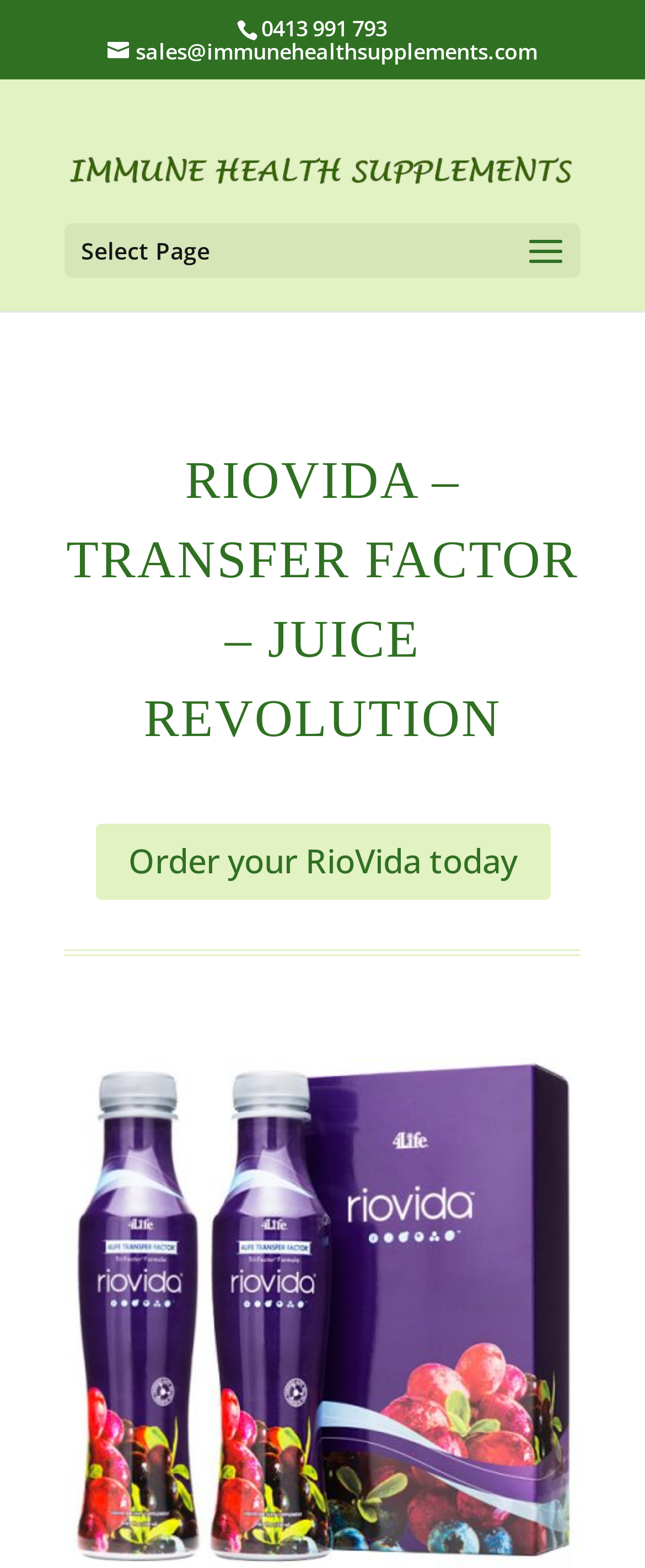What is the call-to-action on the webpage?
Deliver a detailed and extensive answer to the question.

I found the call-to-action by looking at the link element with the bounding box coordinates [0.147, 0.525, 0.853, 0.574], which contains the text 'Order your RioVida today 5'. The '5' is likely a reference to a specific product or offer, but the main call-to-action is to order RioVida.